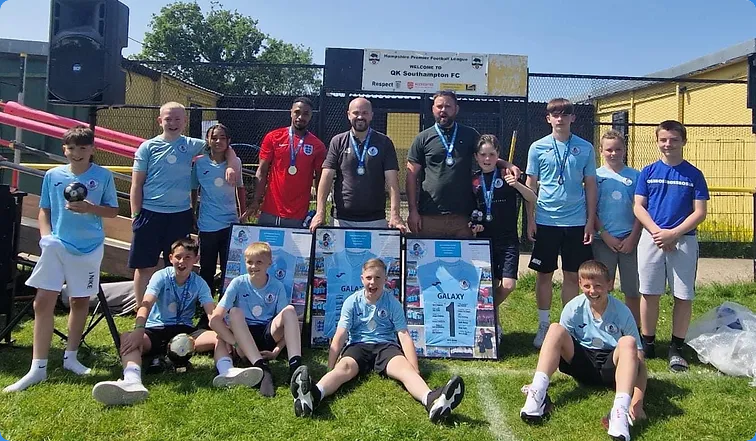Generate an elaborate caption that includes all aspects of the image.

In this vibrant photo, the Southbrook Y.F.C Galaxy Under 13's team proudly stands together, celebrating their achievements. The backdrop features a sports field marked with banners from the 'OK Southampton FC' and a 'Respect' initiative, emphasizing the importance of sportsmanship. The group is a mix of young players and their coaching staff, all displaying medals, which indicates their participation in a successful tournament.

In the front, the younger players strike playful poses while balancing soccer balls, showcasing their camaraderie and enthusiasm for the sport. The coaches and older players, positioned in the back, express pride and joy. They wear matching team jerseys in shades of blue, highlighting their unity.

This moment encapsulates the essence of teamwork, discipline, and the fun that football brings, reflecting the team's commitment to both development and enjoyment on and off the field.